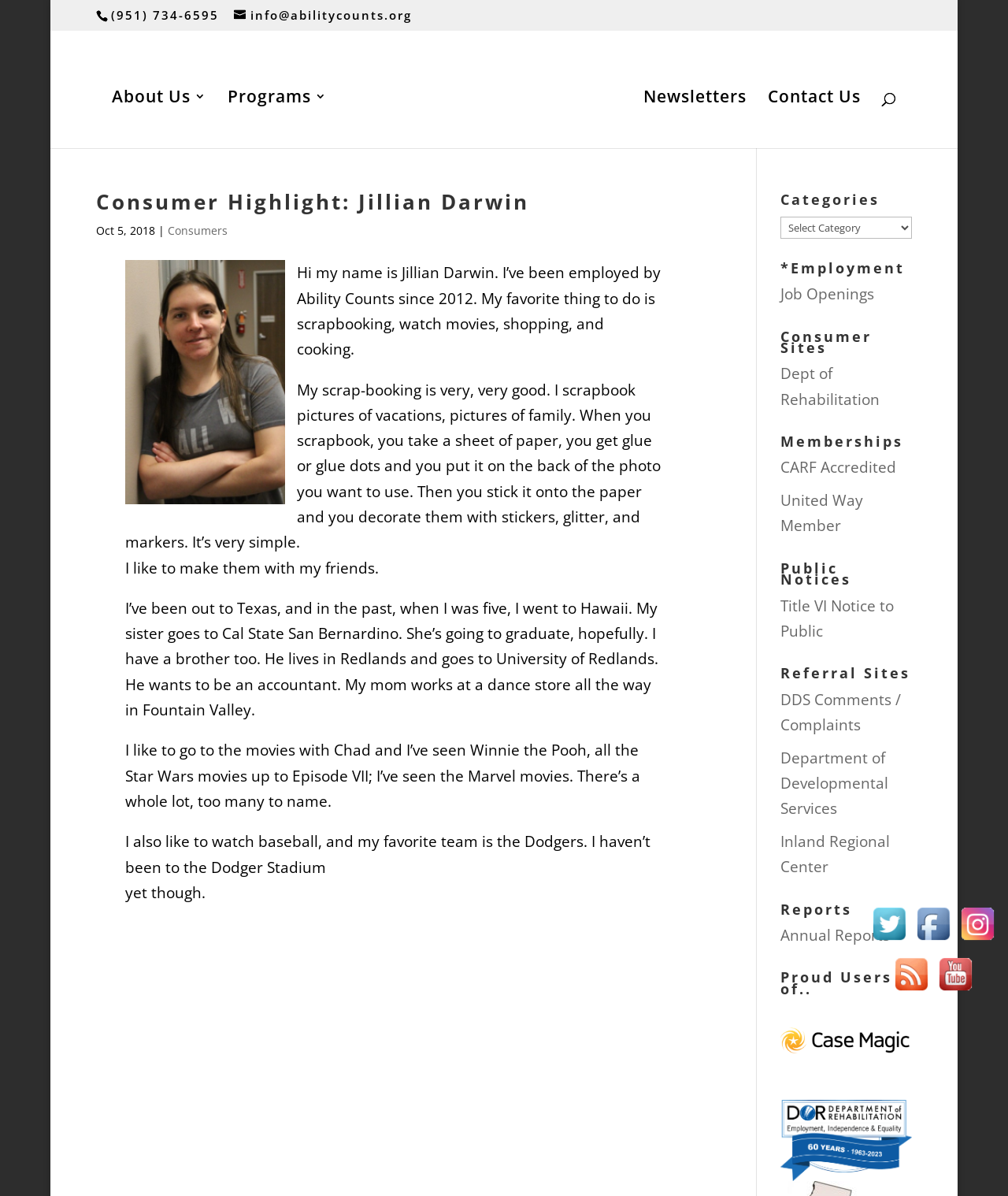Locate the bounding box coordinates of the element I should click to achieve the following instruction: "Visit Ability Counts on Twitter".

[0.86, 0.777, 0.904, 0.794]